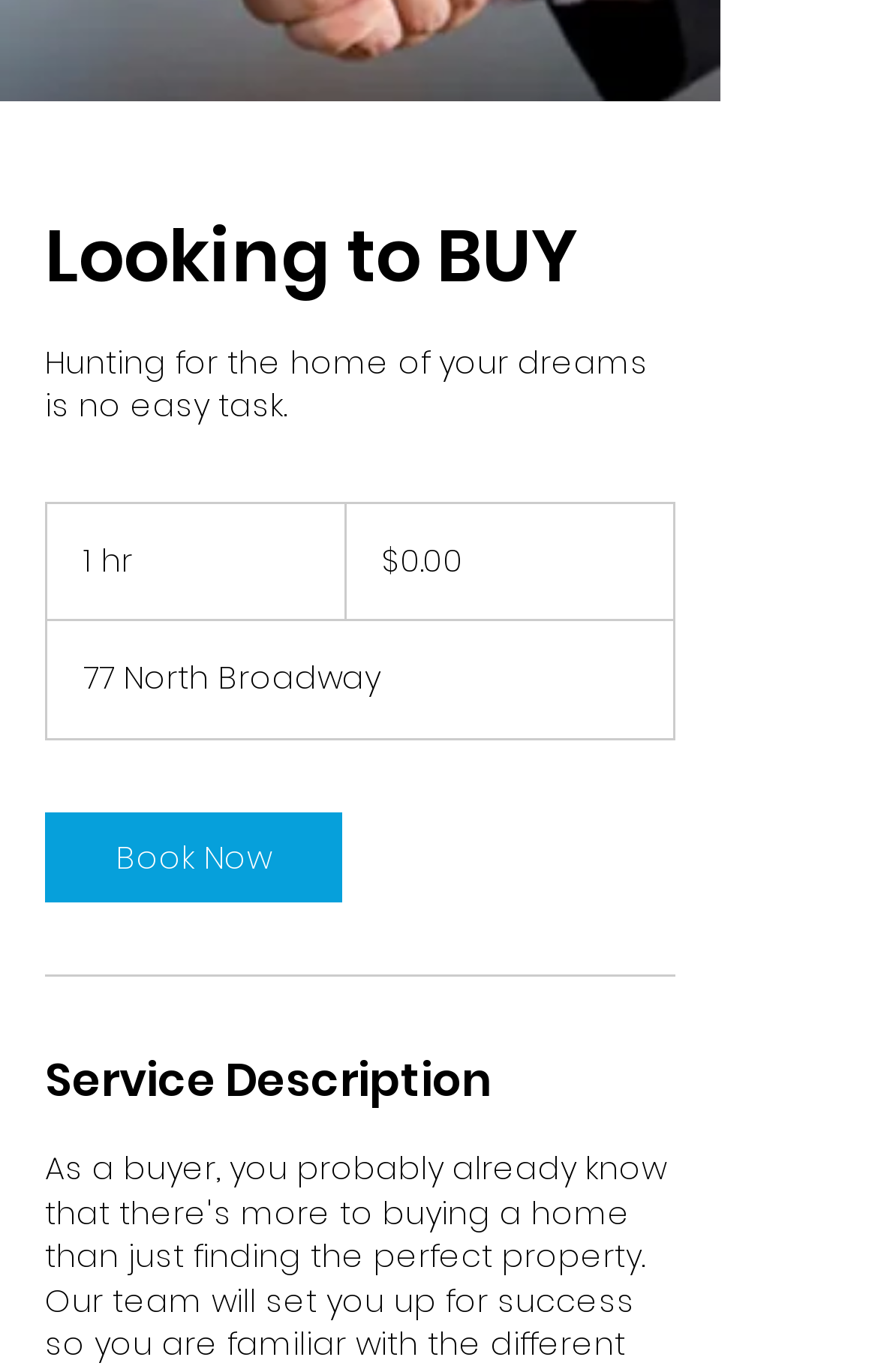Determine the bounding box for the described UI element: "Book Now".

[0.051, 0.592, 0.39, 0.658]